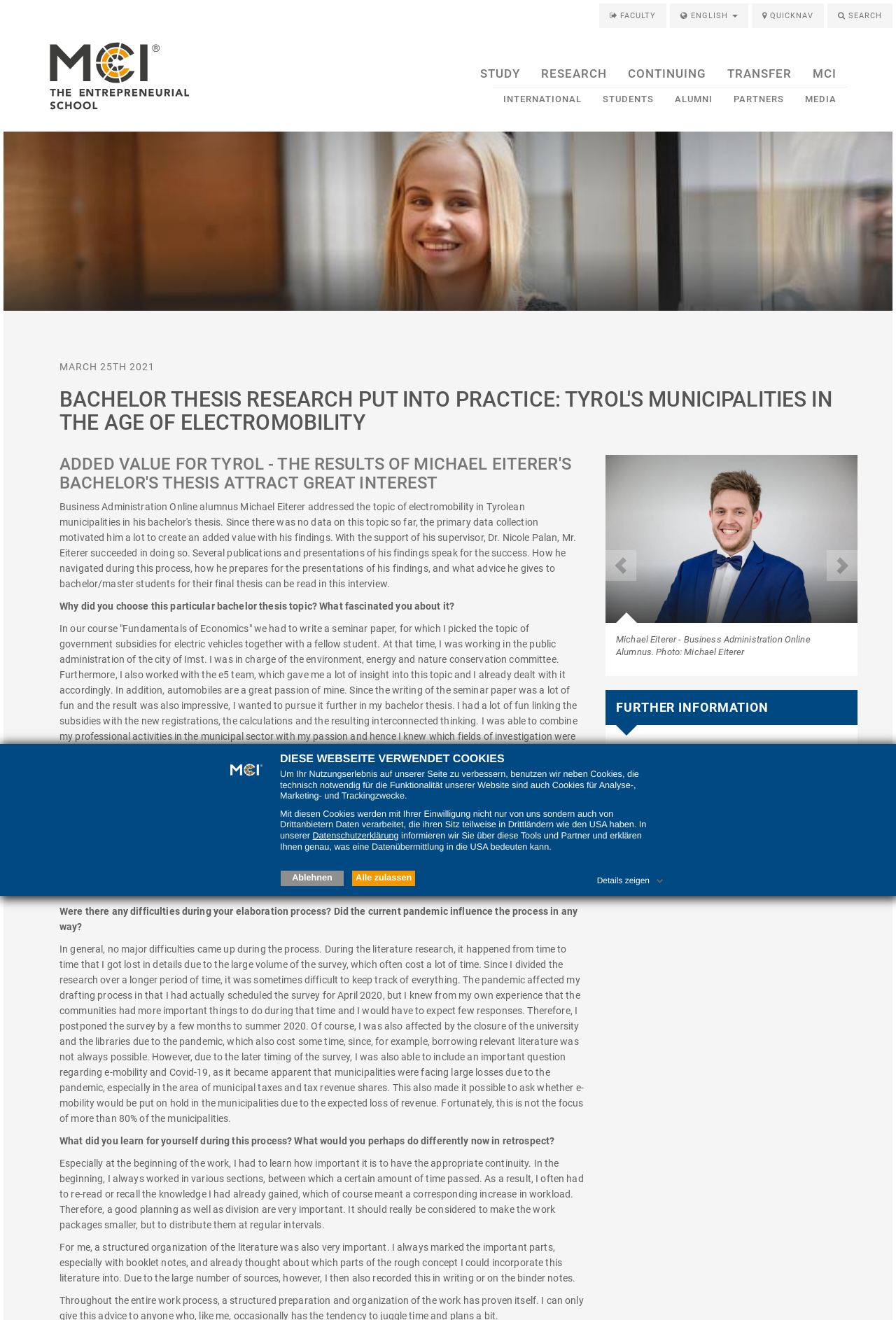Please provide a comprehensive answer to the question based on the screenshot: What is the name of the faculty?

I found the answer by looking at the top navigation bar, where there are several buttons, including 'FACULTY', 'ENGLISH', 'QUICKNAV', and 'SEARCH'. The 'FACULTY' button is the first one on the left.